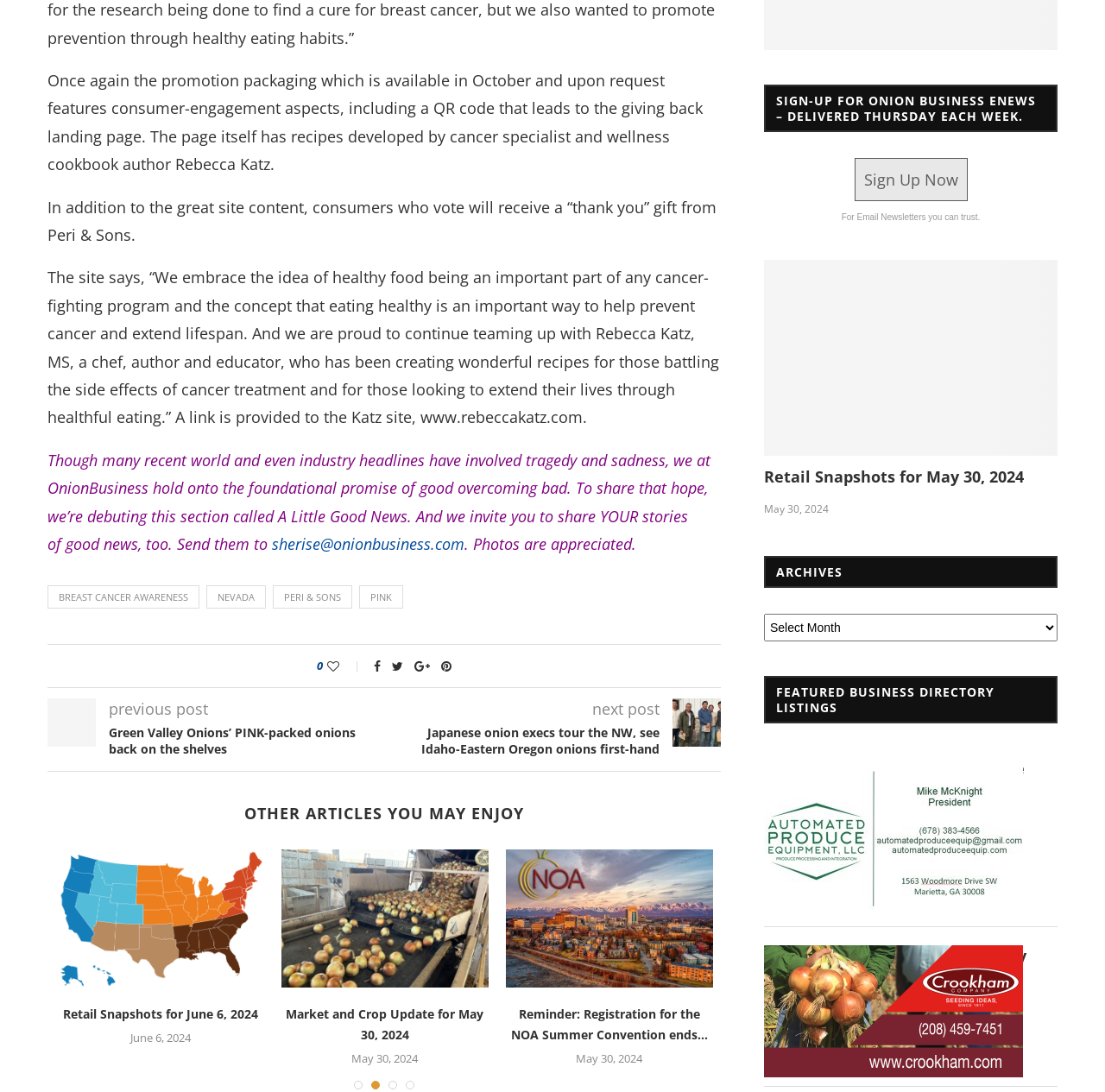Extract the bounding box coordinates for the described element: "Crookham Company". The coordinates should be represented as four float numbers between 0 and 1: [left, top, right, bottom].

[0.787, 0.866, 0.957, 0.886]